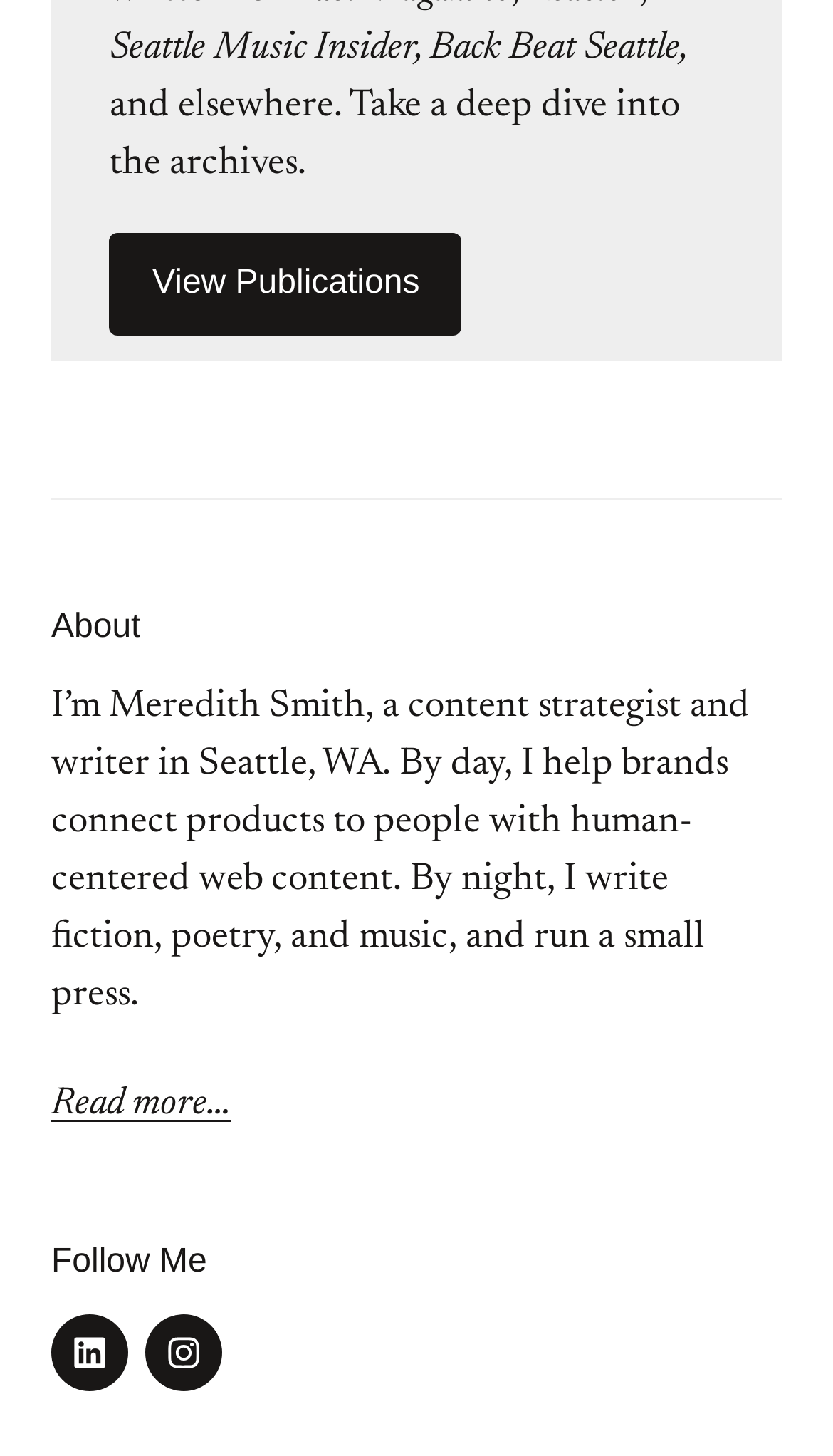Using the image as a reference, answer the following question in as much detail as possible:
What is the name of the publication?

The name of the publication is mentioned at the top of the webpage, where it says 'Seattle Music Insider, Back Beat Seattle,'.